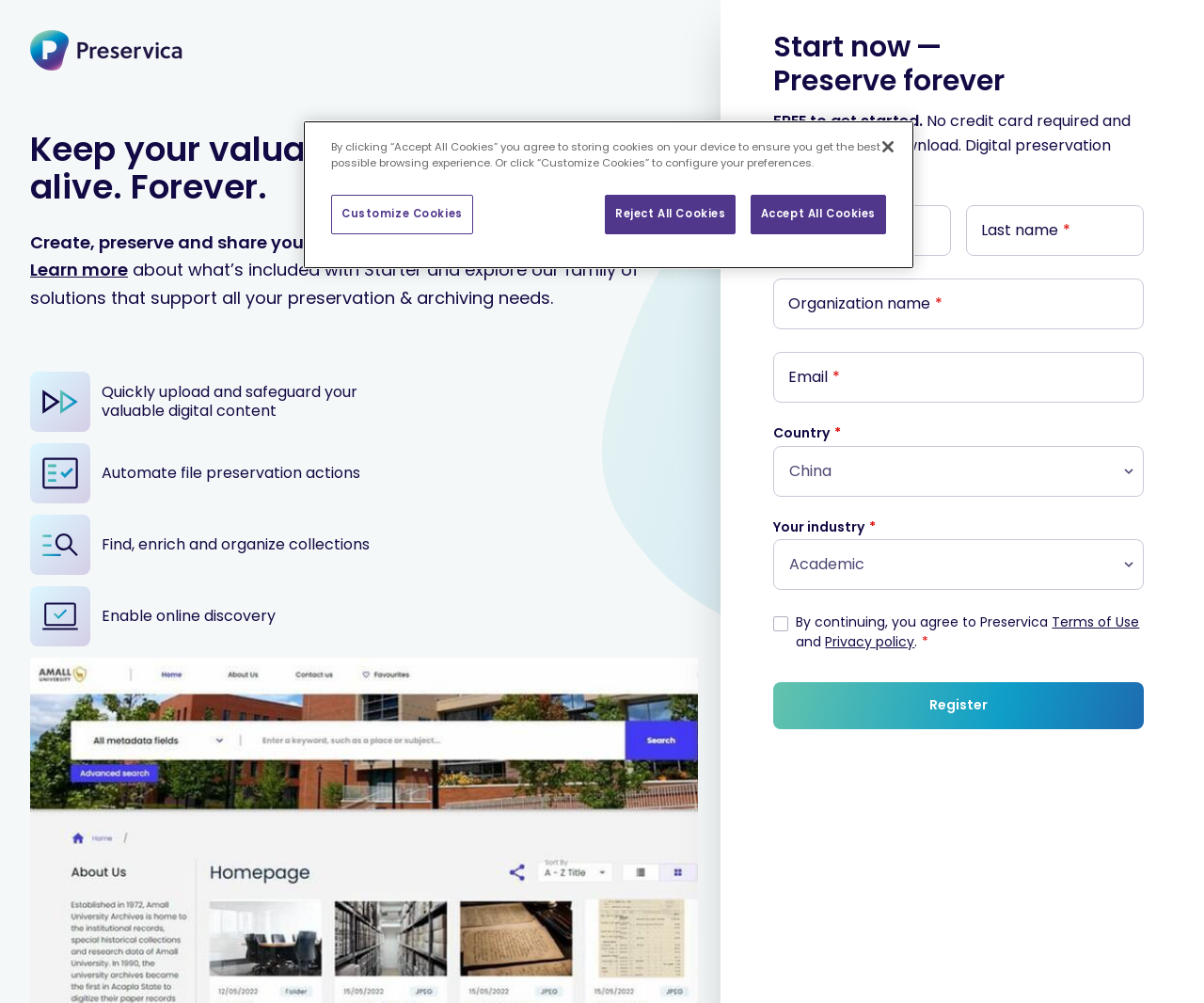What is the purpose of Preservica?
Please provide an in-depth and detailed response to the question.

Based on the webpage, Preservica's mission is to protect the world's cultural, economic, social and political memory, which is at risk. This suggests that the purpose of Preservica is to safeguard and preserve valuable digital content.